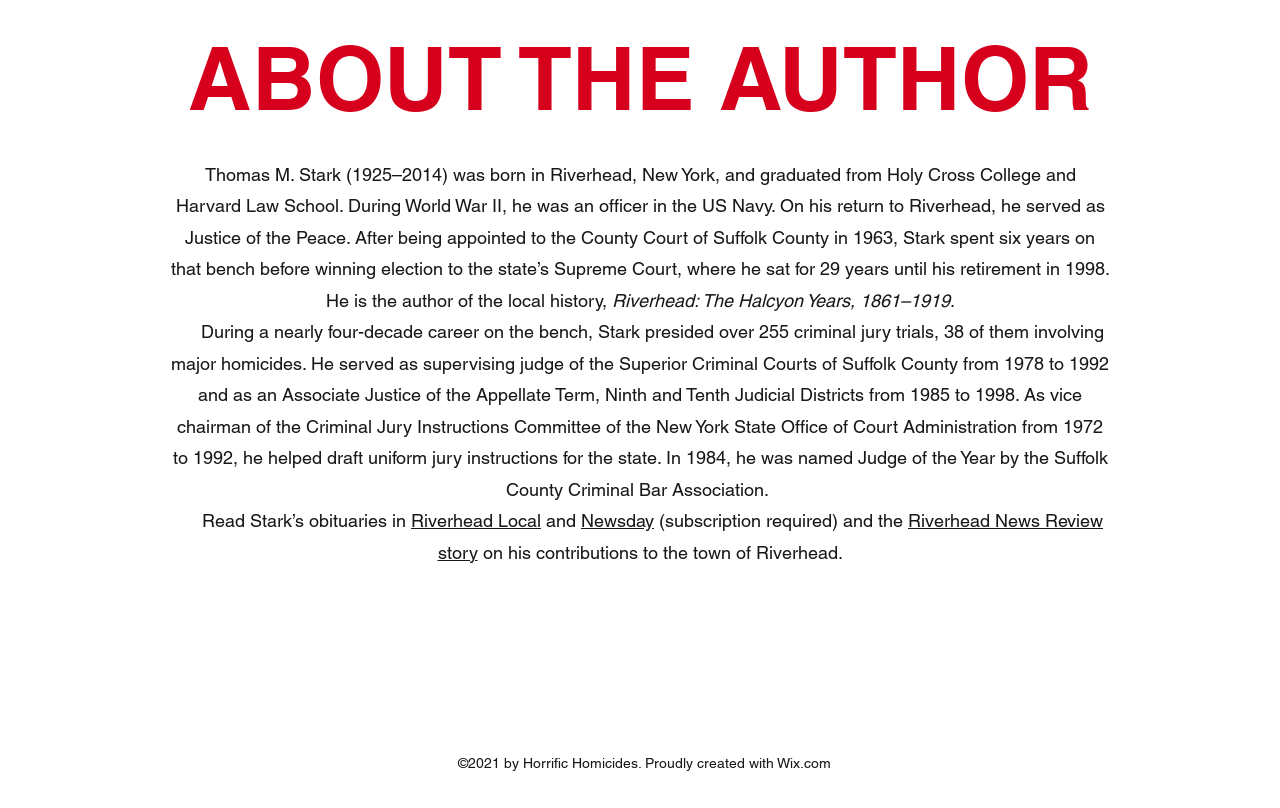Show the bounding box coordinates for the HTML element as described: "Riverhead News Review story".

[0.342, 0.631, 0.862, 0.696]